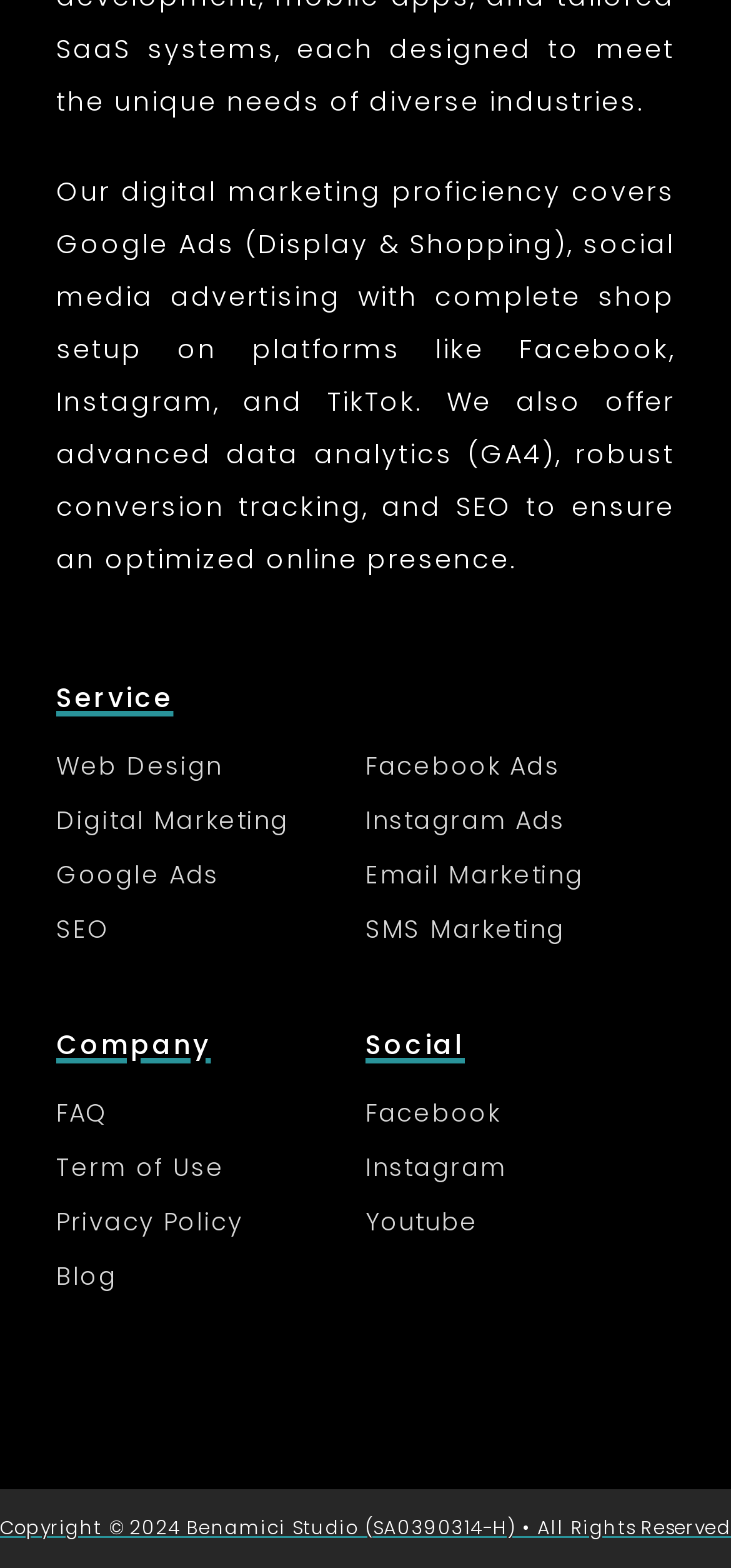Identify the bounding box of the UI element that matches this description: "Web Design".

[0.077, 0.477, 0.305, 0.5]